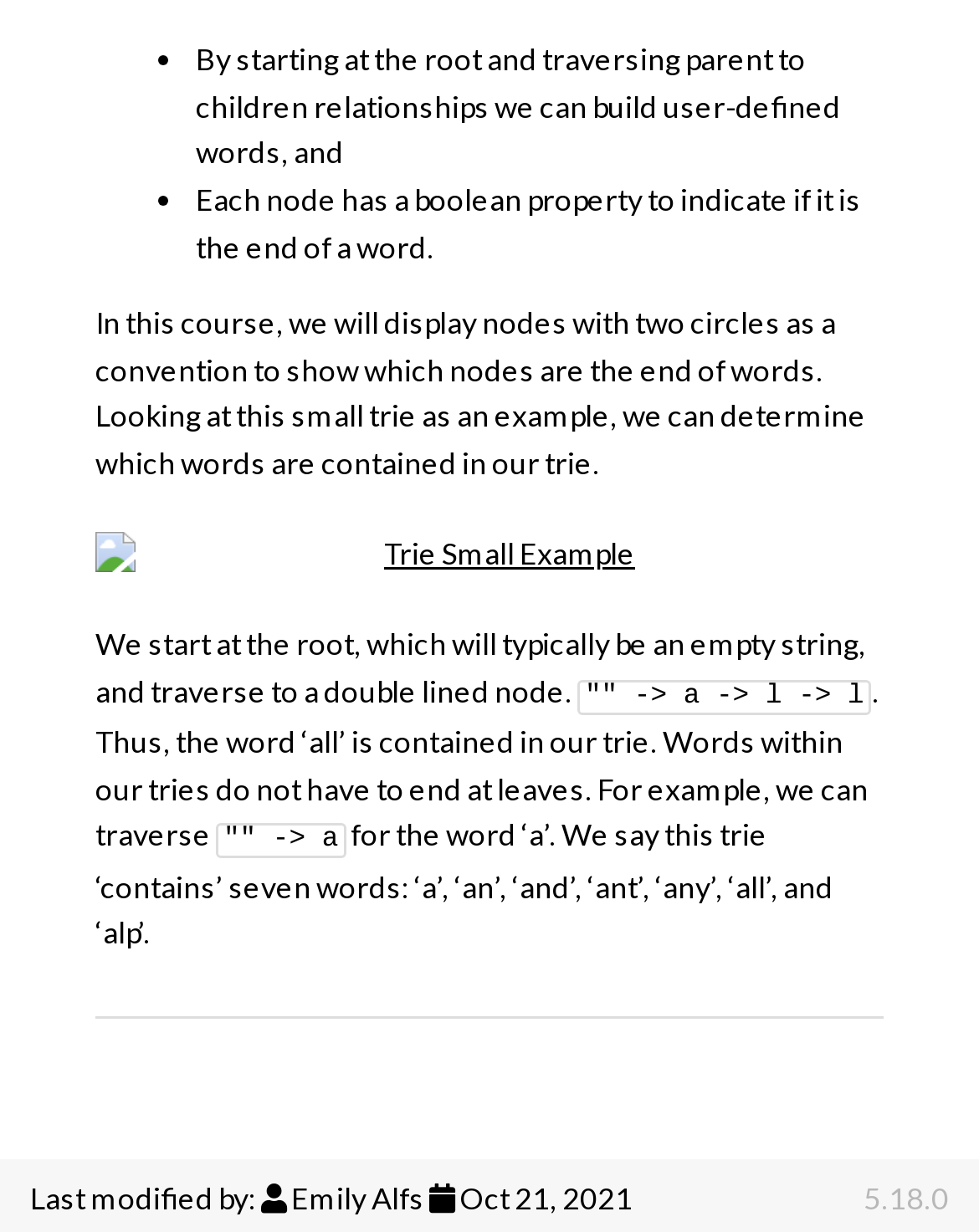Give a one-word or one-phrase response to the question:
What is the convention used to show which nodes are the end of words?

Two circles